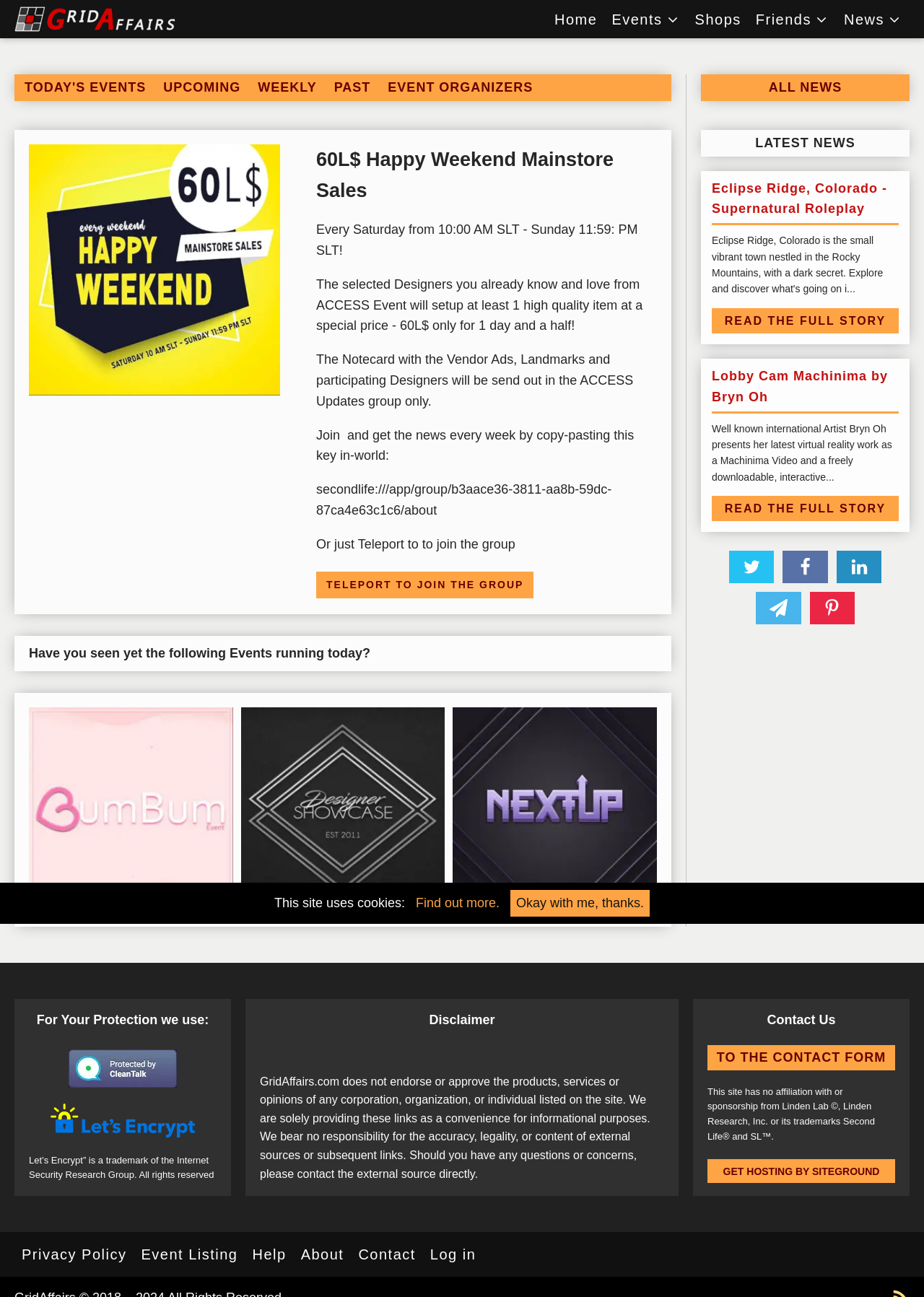Locate the bounding box coordinates of the clickable element to fulfill the following instruction: "Click the 'TELEPORT TO JOIN THE GROUP' link". Provide the coordinates as four float numbers between 0 and 1 in the format [left, top, right, bottom].

[0.342, 0.44, 0.578, 0.461]